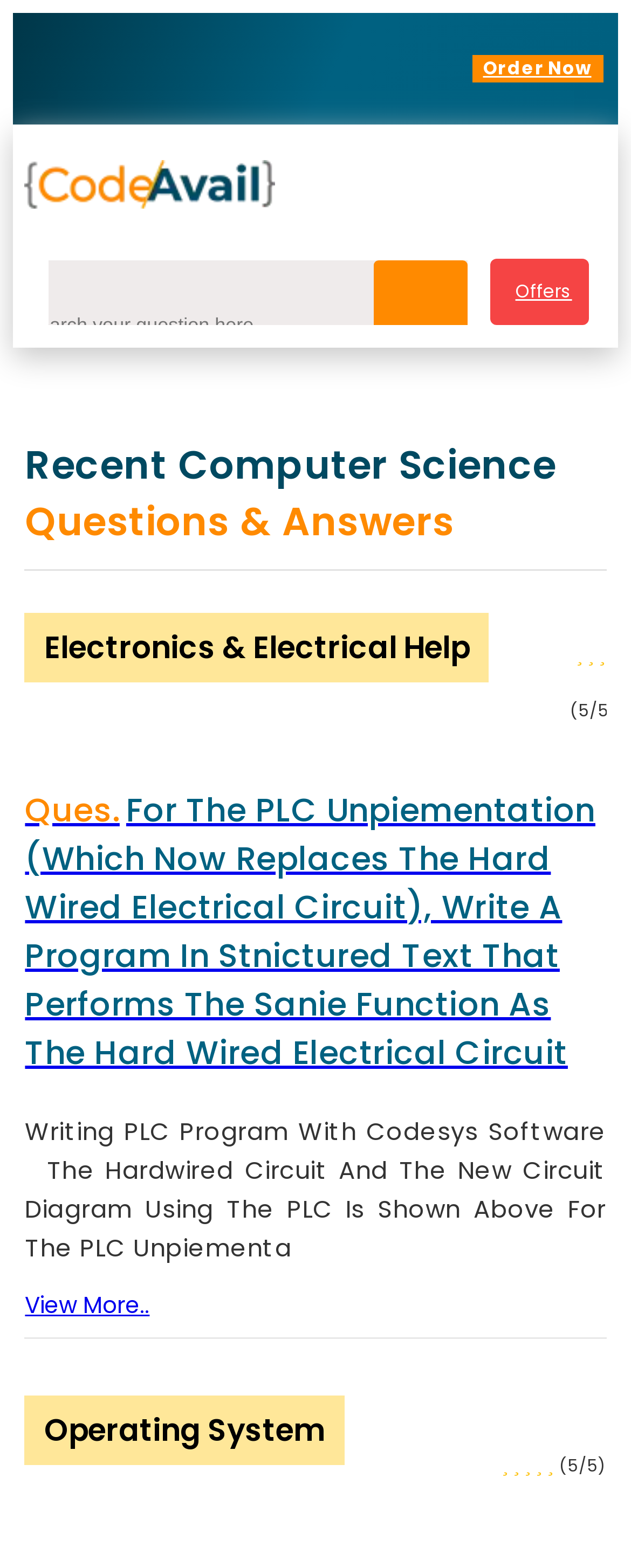What is the purpose of the 'SUBMIT WORK' section? Based on the image, give a response in one word or a short phrase.

Get A+ Grade Solution Guaranteed